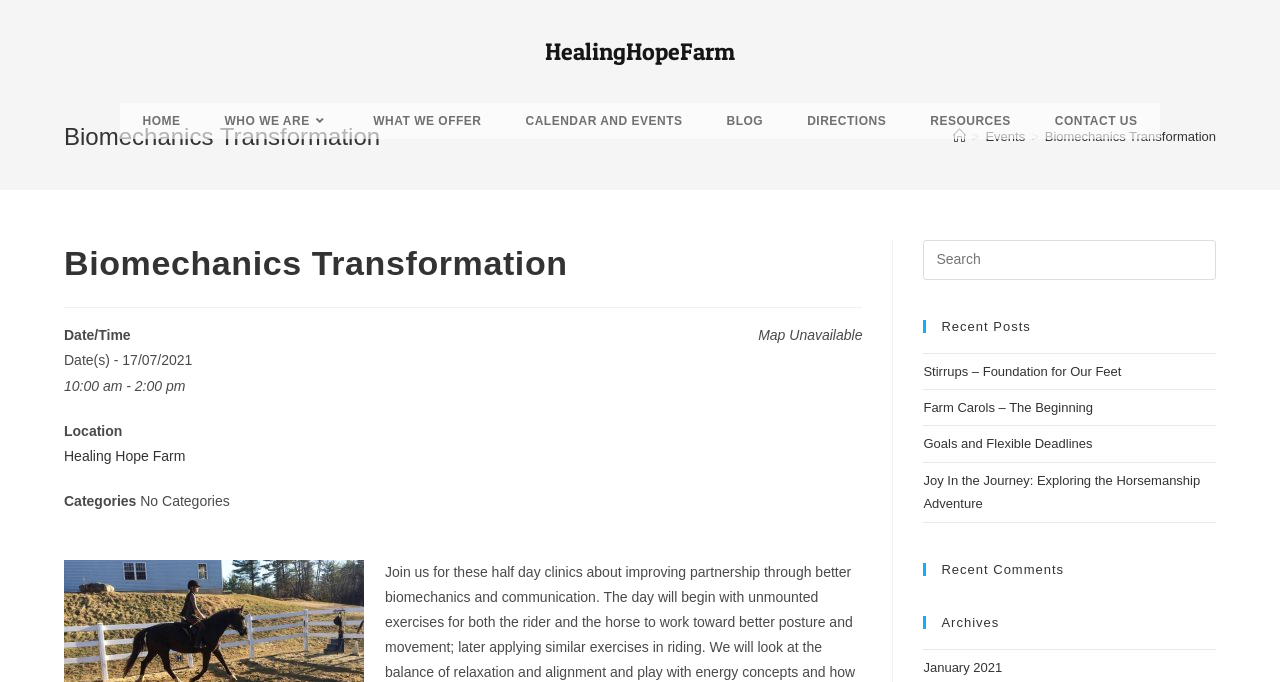What is the time of the event?
Please provide a detailed and comprehensive answer to the question.

I found the answer by looking at the 'Date/Time' section, which shows the time '10:00 am - 2:00 pm'.